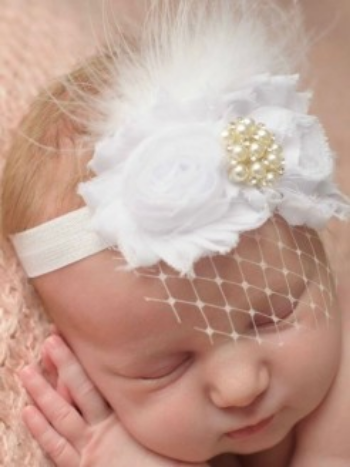Craft a descriptive caption that covers all aspects of the image.

This image showcases a delicate baby girl, peacefully sleeping with a charming white satin headband adorned with a fluffy decorative flower. The headband features intricate details, including soft white petals and a cluster of pearls, creating an elegant look. A fine netting veil adds a touch of sophistication, making this accessory perfect for special occasions like christenings or baby photoshoots. The soft, pastel background complements the headband, highlighting its beauty as it encircles the baby's head, reflecting a sweet, serene moment.